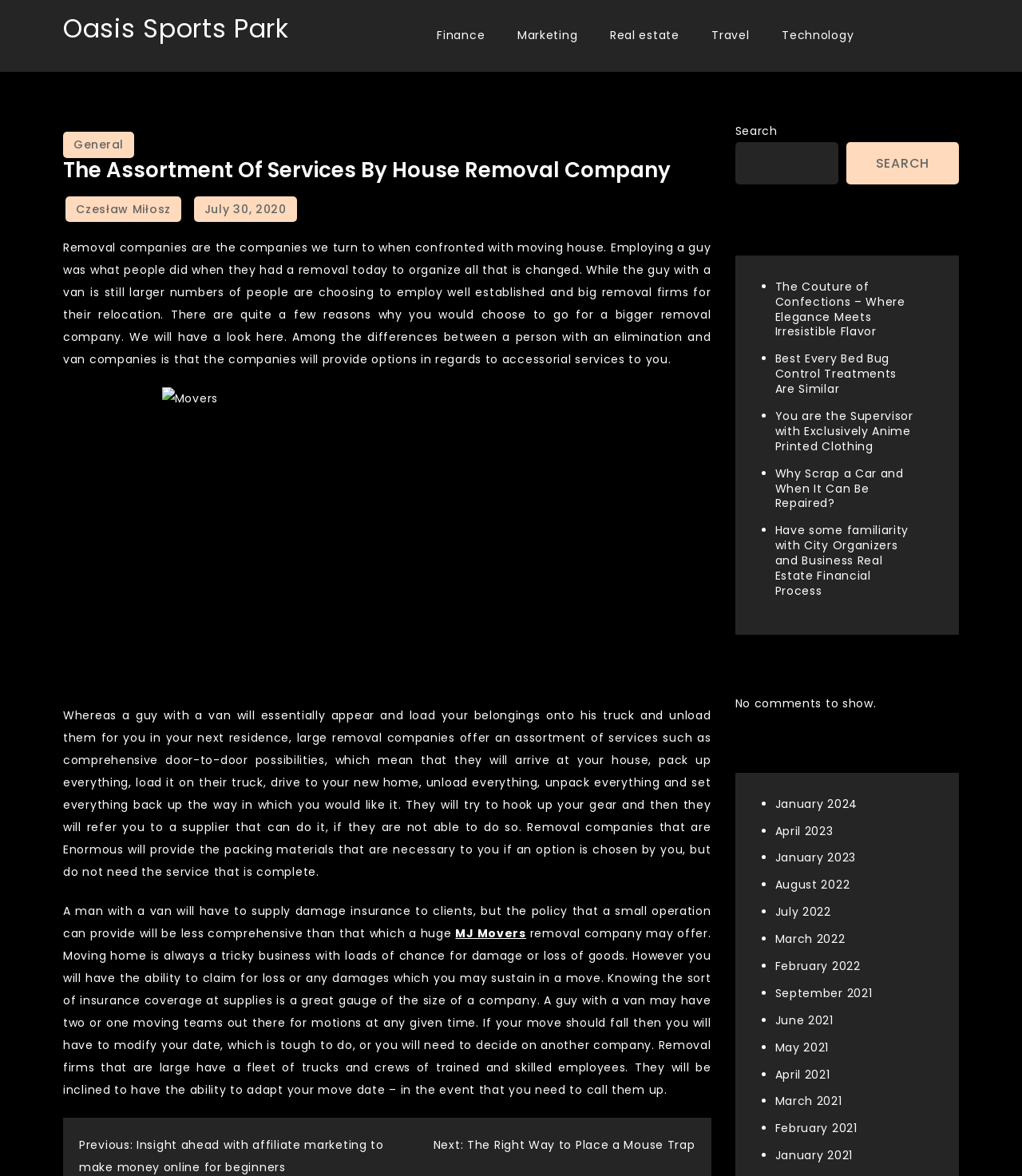What is the date of the article?
Look at the image and construct a detailed response to the question.

The date of the article can be found by looking at the link 'July 30, 2020' which is located below the heading 'The Assortment Of Services By House Removal Company'.